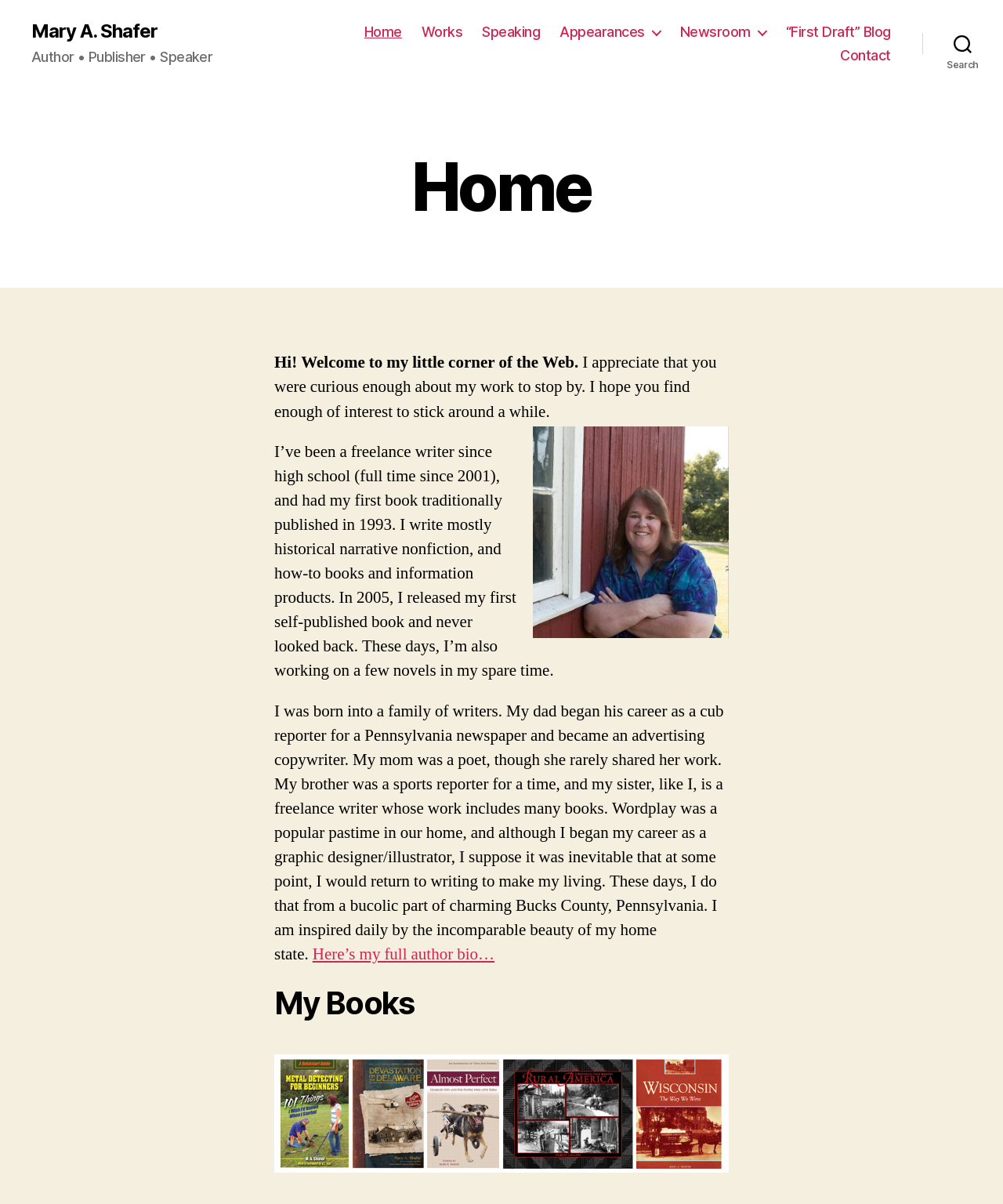Offer an in-depth caption of the entire webpage.

This webpage is about Mary A. Shafer, an author, publisher, and speaker. At the top left, there is a link to her name, "Mary A. Shafer". Below it, there is a horizontal navigation menu with seven links: "Home", "Works", "Speaking", "Appearances", "Newsroom", "“First Draft” Blog", and "Contact". These links are aligned horizontally and take up most of the top section of the page.

On the top right, there is a search button. When expanded, it reveals a header section with a heading "Home" and a brief introduction to Mary's website. Below the introduction, there are three paragraphs of text that describe Mary's background as a writer, her experience, and her inspiration. 

To the right of the text, there is an image of Mary Shafer, the author. Below the image, there is another paragraph of text that provides more information about Mary's writing career and her family's background in writing. 

At the bottom of the page, there is a link to Mary's full author bio and a heading "My Books" followed by an image of her books. Overall, the webpage is a personal and professional website for Mary A. Shafer, showcasing her work and experience as an author, publisher, and speaker.